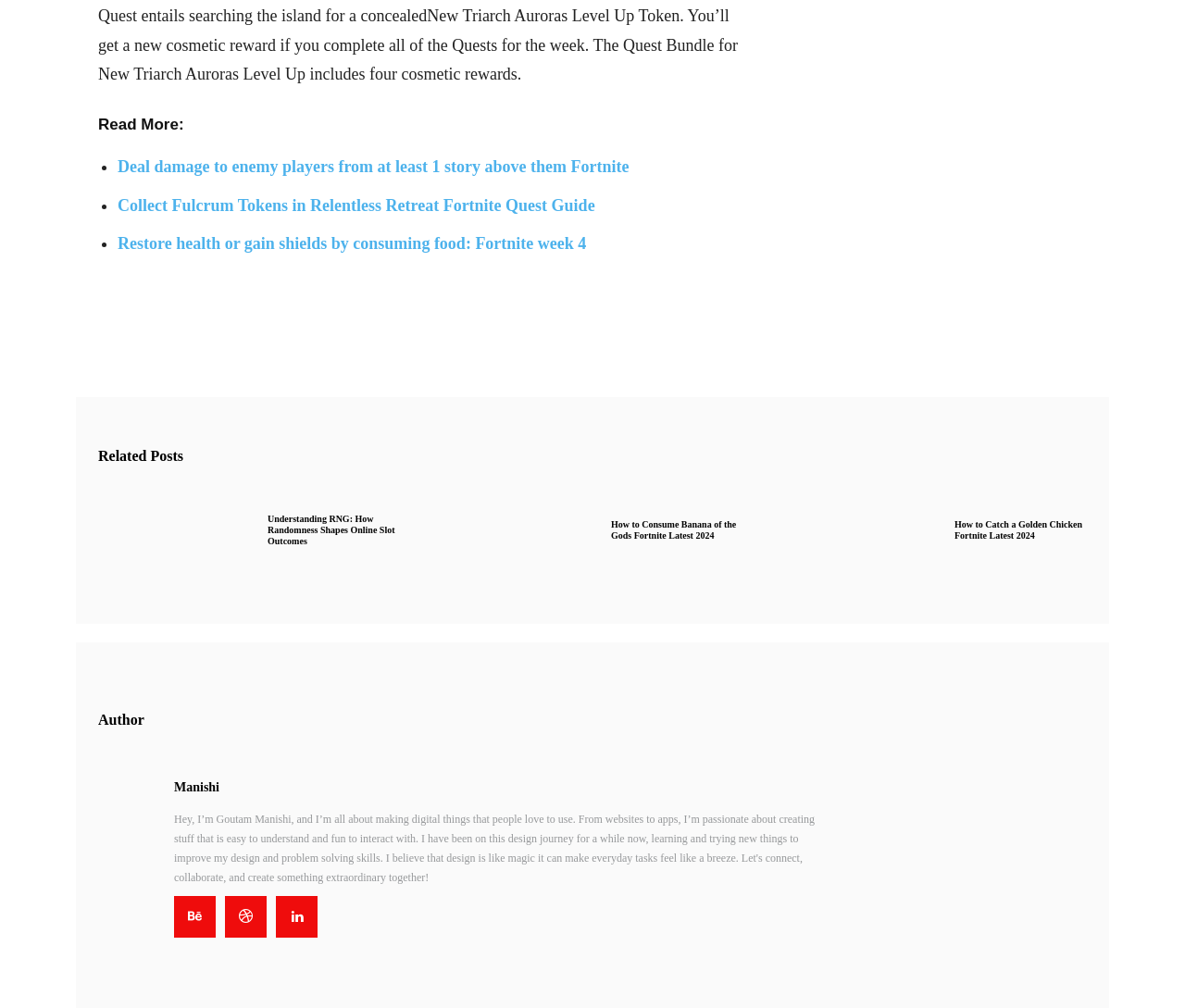Identify the bounding box coordinates of the clickable region required to complete the instruction: "Read more about dealing damage to enemy players from at least 1 story above them in Fortnite". The coordinates should be given as four float numbers within the range of 0 and 1, i.e., [left, top, right, bottom].

[0.099, 0.156, 0.531, 0.175]